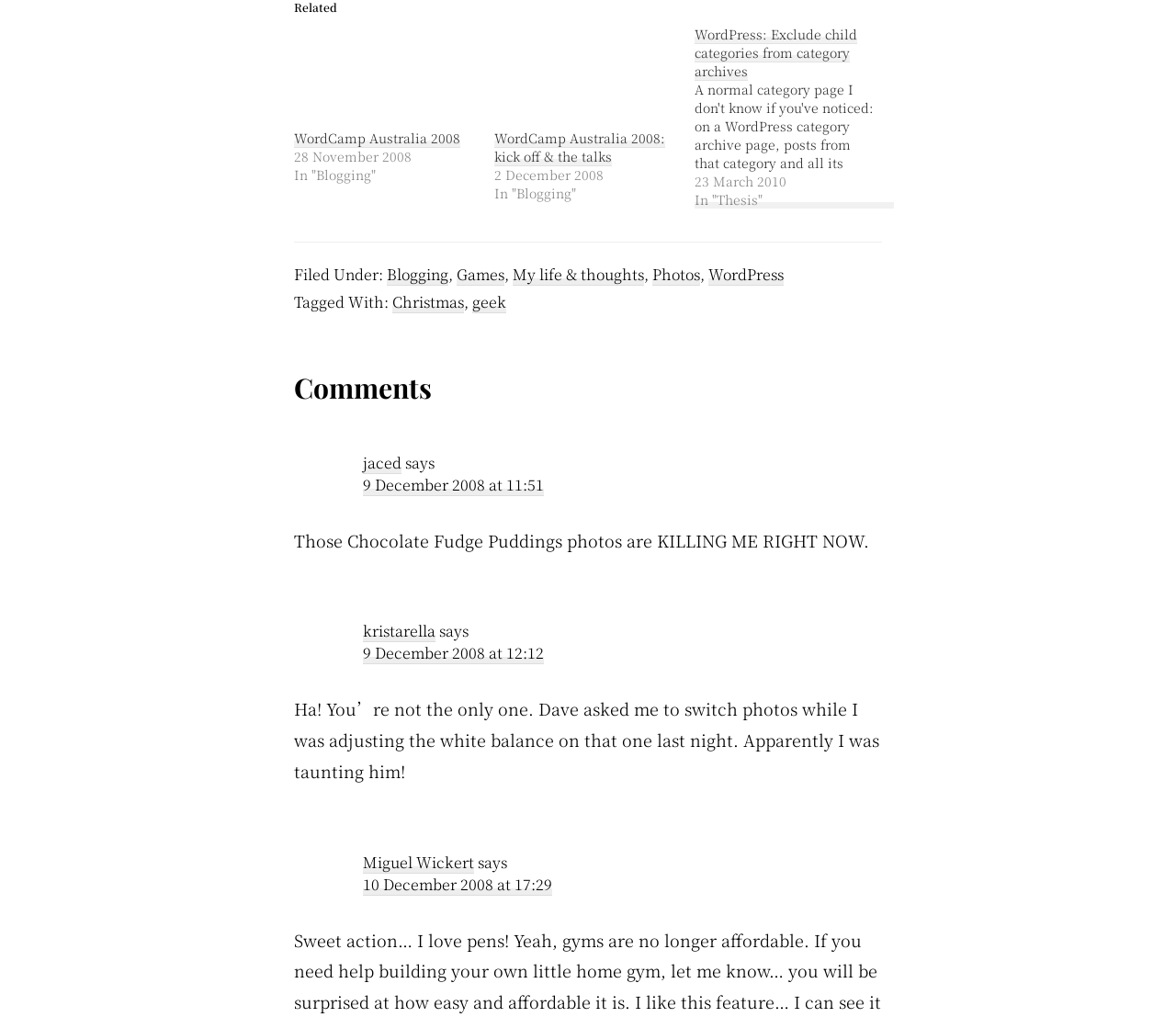Find the bounding box coordinates for the area you need to click to carry out the instruction: "Click on the link to WordCamp Australia 2008". The coordinates should be four float numbers between 0 and 1, indicated as [left, top, right, bottom].

[0.25, 0.024, 0.405, 0.127]